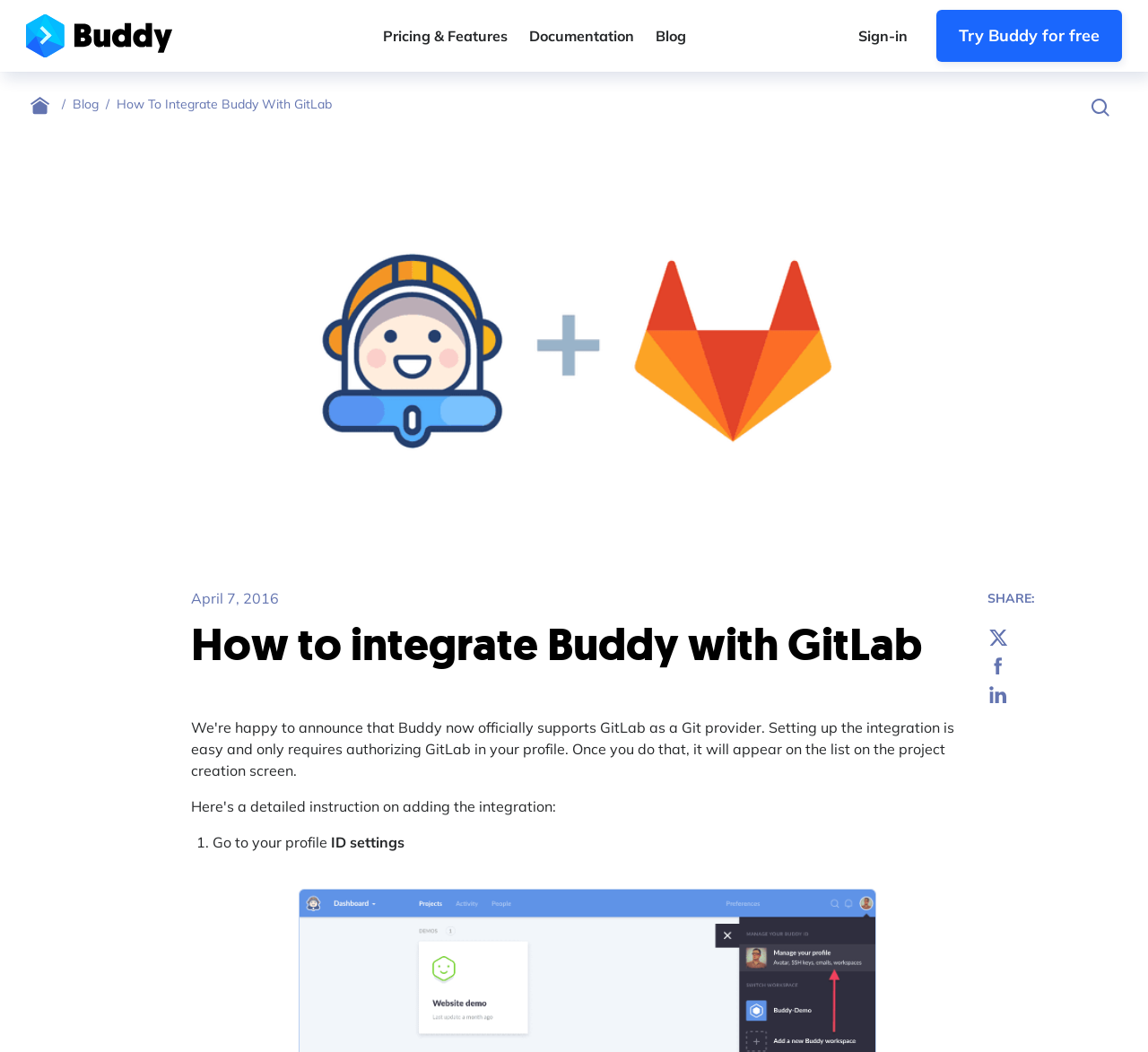Find the bounding box coordinates for the area you need to click to carry out the instruction: "Sign-in". The coordinates should be four float numbers between 0 and 1, indicated as [left, top, right, bottom].

[0.748, 0.024, 0.791, 0.044]